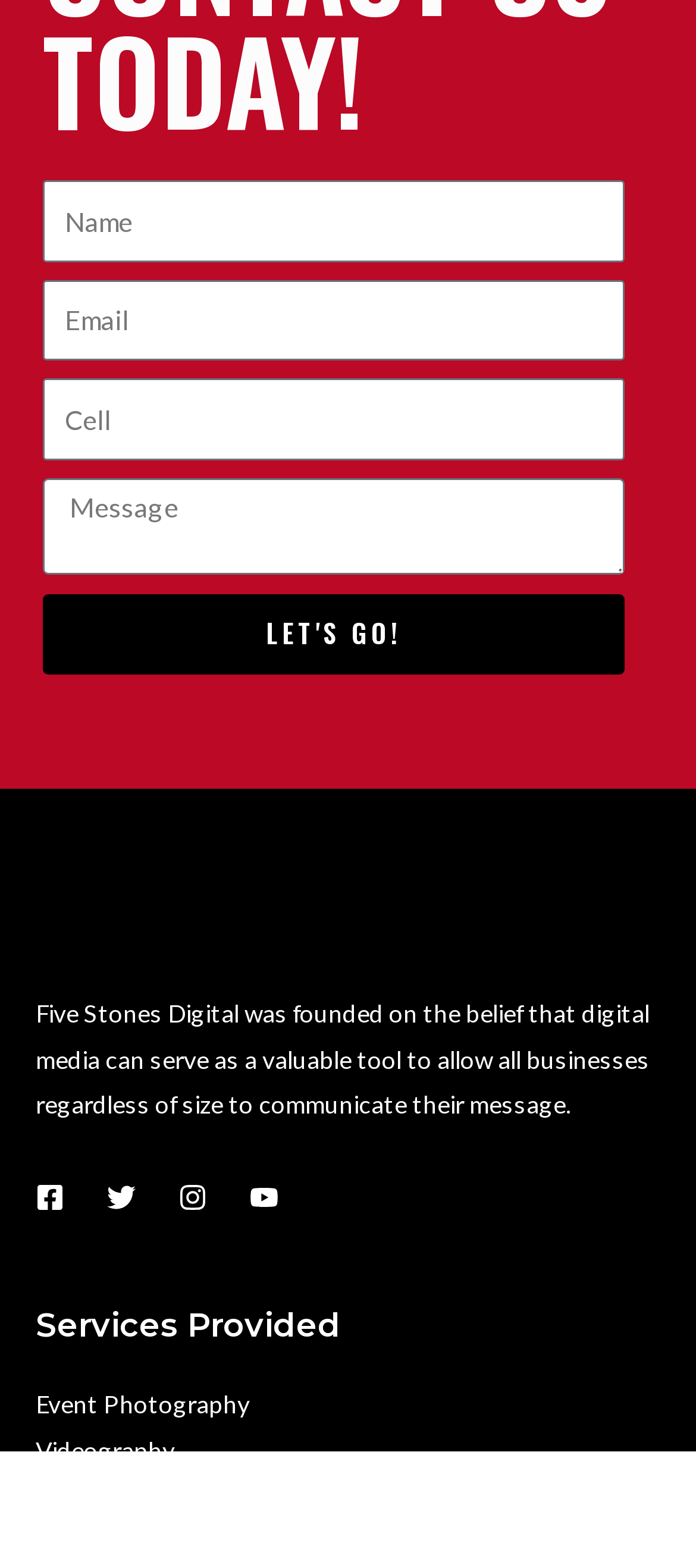How many social media links are there?
Give a detailed and exhaustive answer to the question.

I found four link elements with images, which are 'Facebook', 'Twitter', 'Instagram', and 'YouTube'. These are likely social media links.